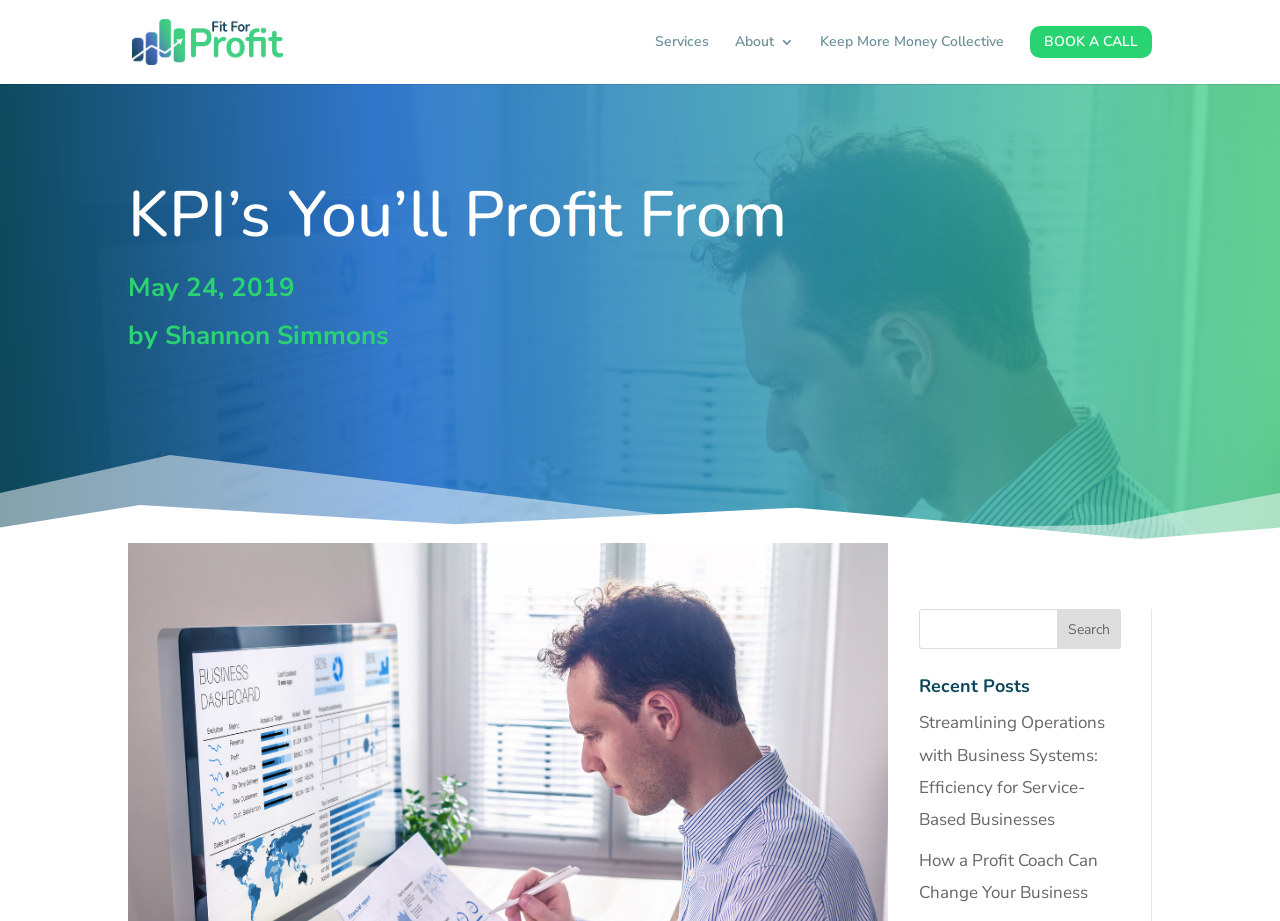For the element described, predict the bounding box coordinates as (top-left x, top-left y, bottom-right x, bottom-right y). All values should be between 0 and 1. Element description: About

[0.574, 0.038, 0.62, 0.082]